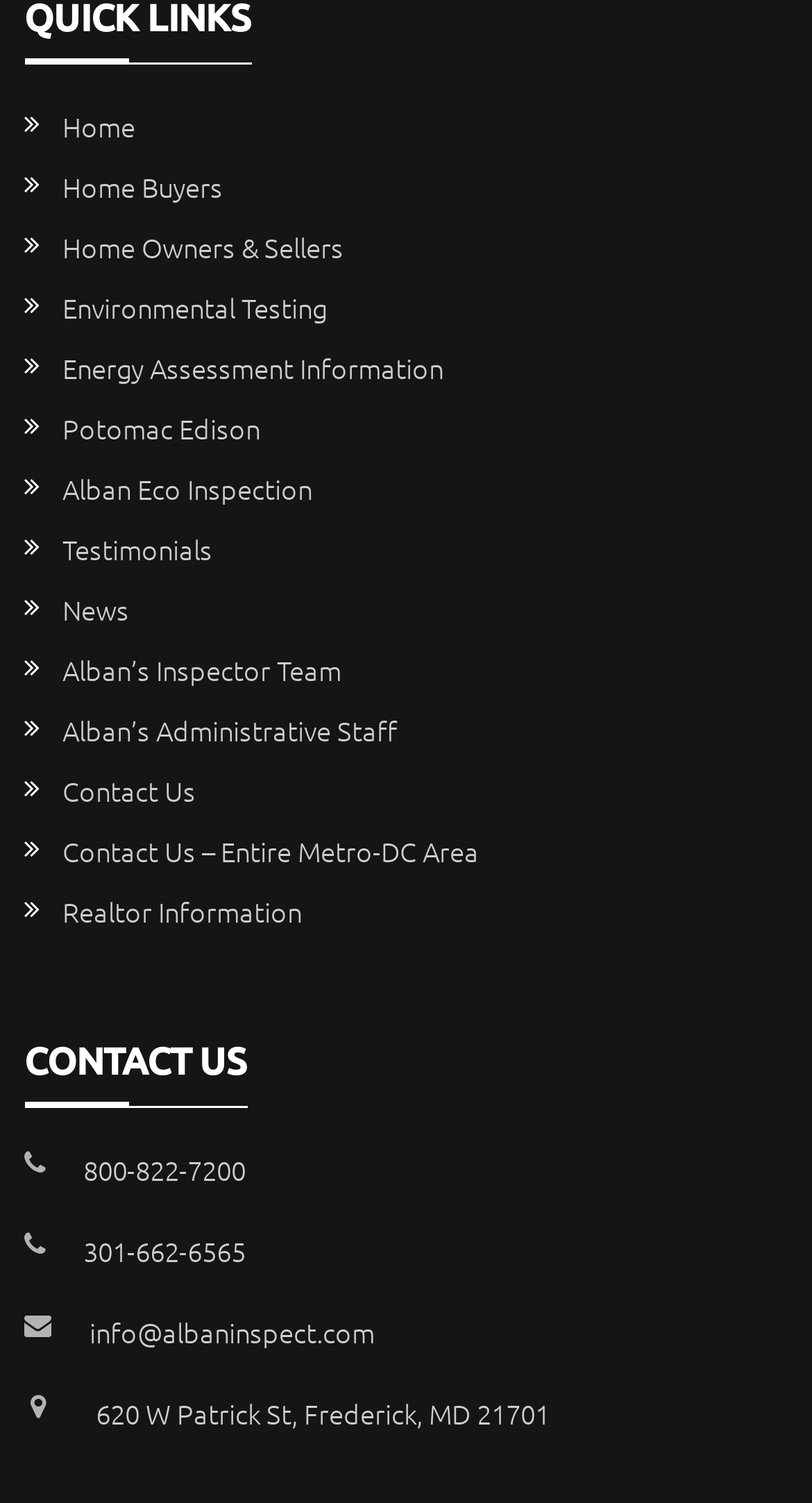Identify the bounding box coordinates of the clickable region necessary to fulfill the following instruction: "email info@albaninspect.com". The bounding box coordinates should be four float numbers between 0 and 1, i.e., [left, top, right, bottom].

[0.11, 0.873, 0.461, 0.899]